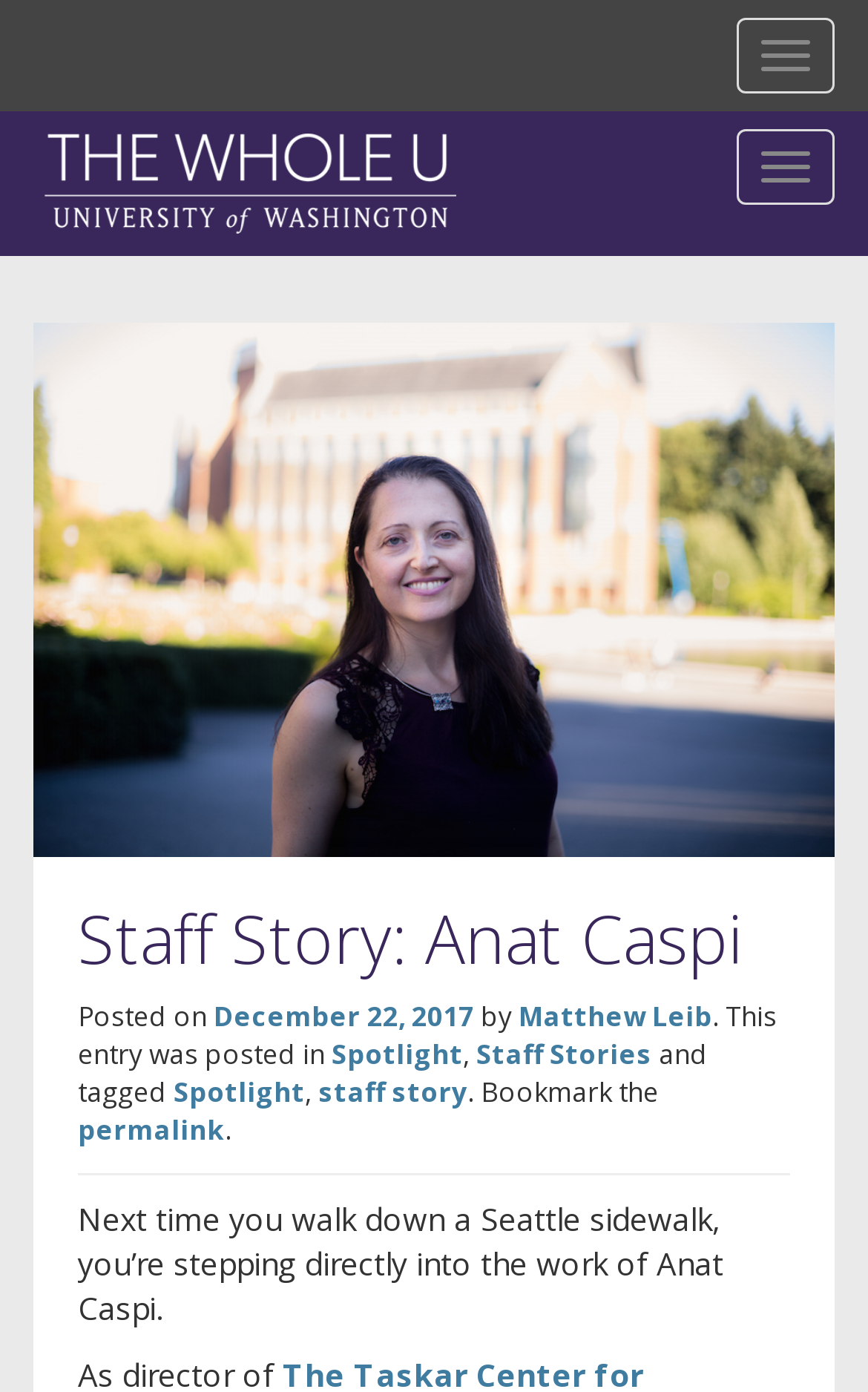What are the categories of this staff story?
Refer to the screenshot and respond with a concise word or phrase.

Spotlight, Staff Stories